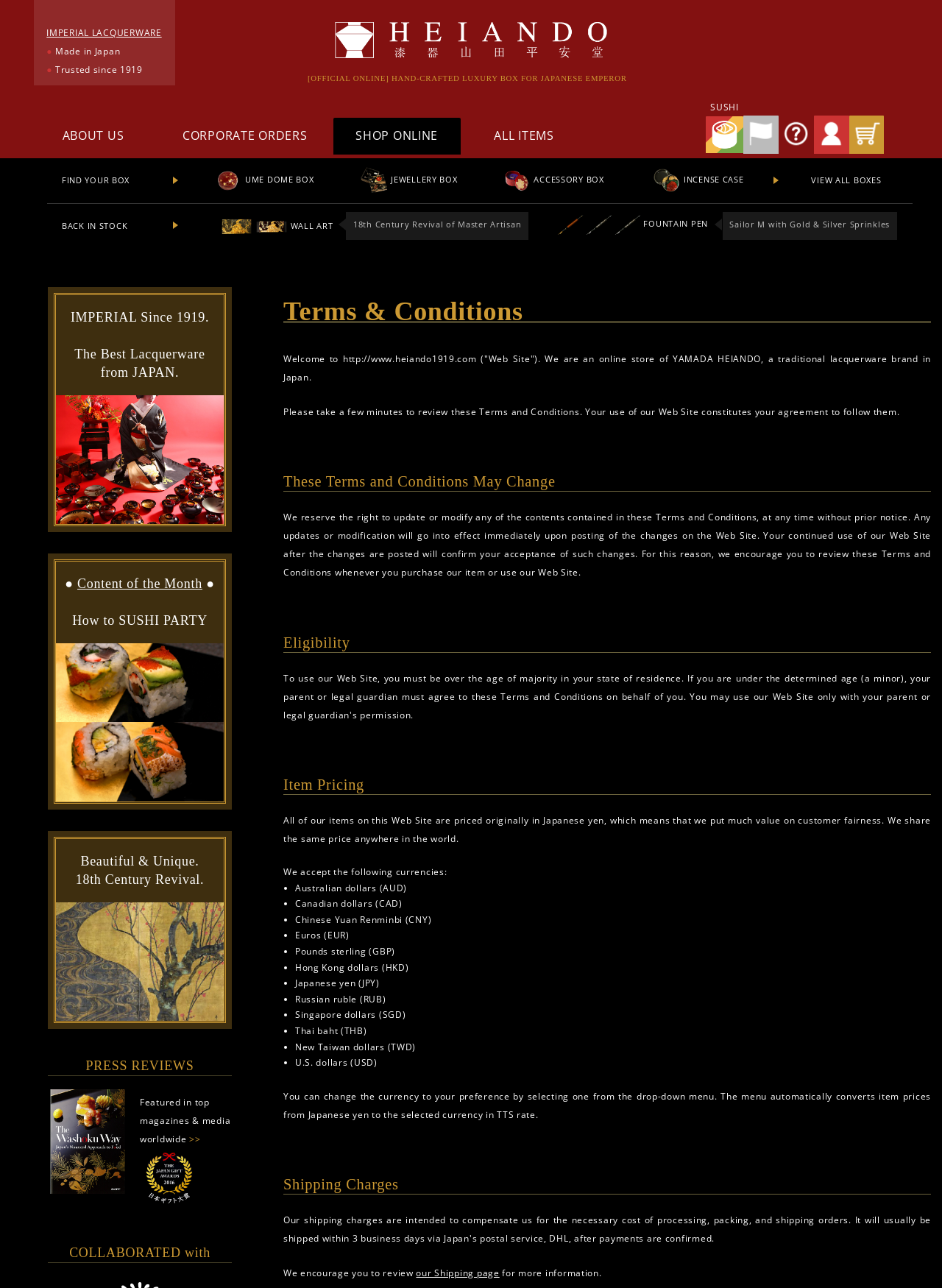Determine the bounding box for the described UI element: "SUSHI".

[0.749, 0.076, 0.789, 0.121]